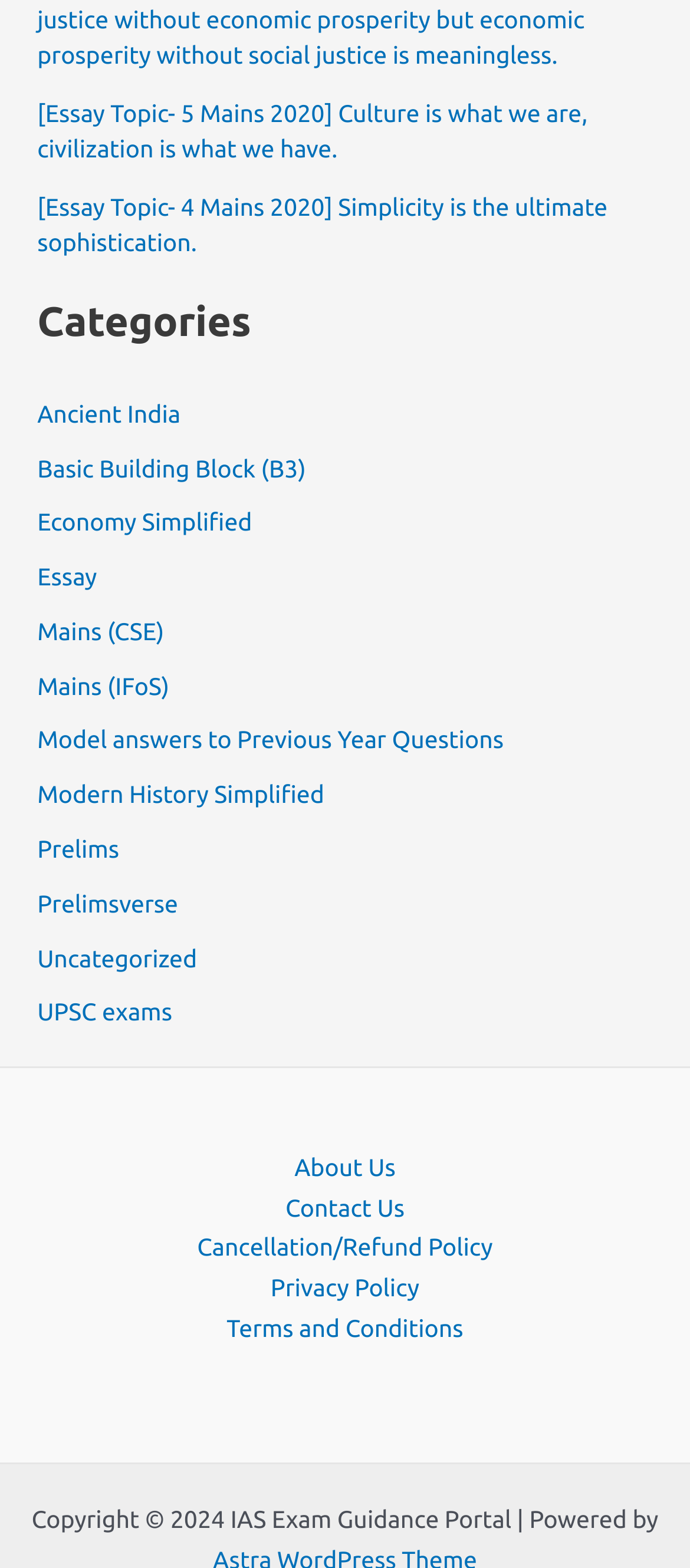What is the main topic of the webpage?
Using the image, give a concise answer in the form of a single word or short phrase.

UPSC exams